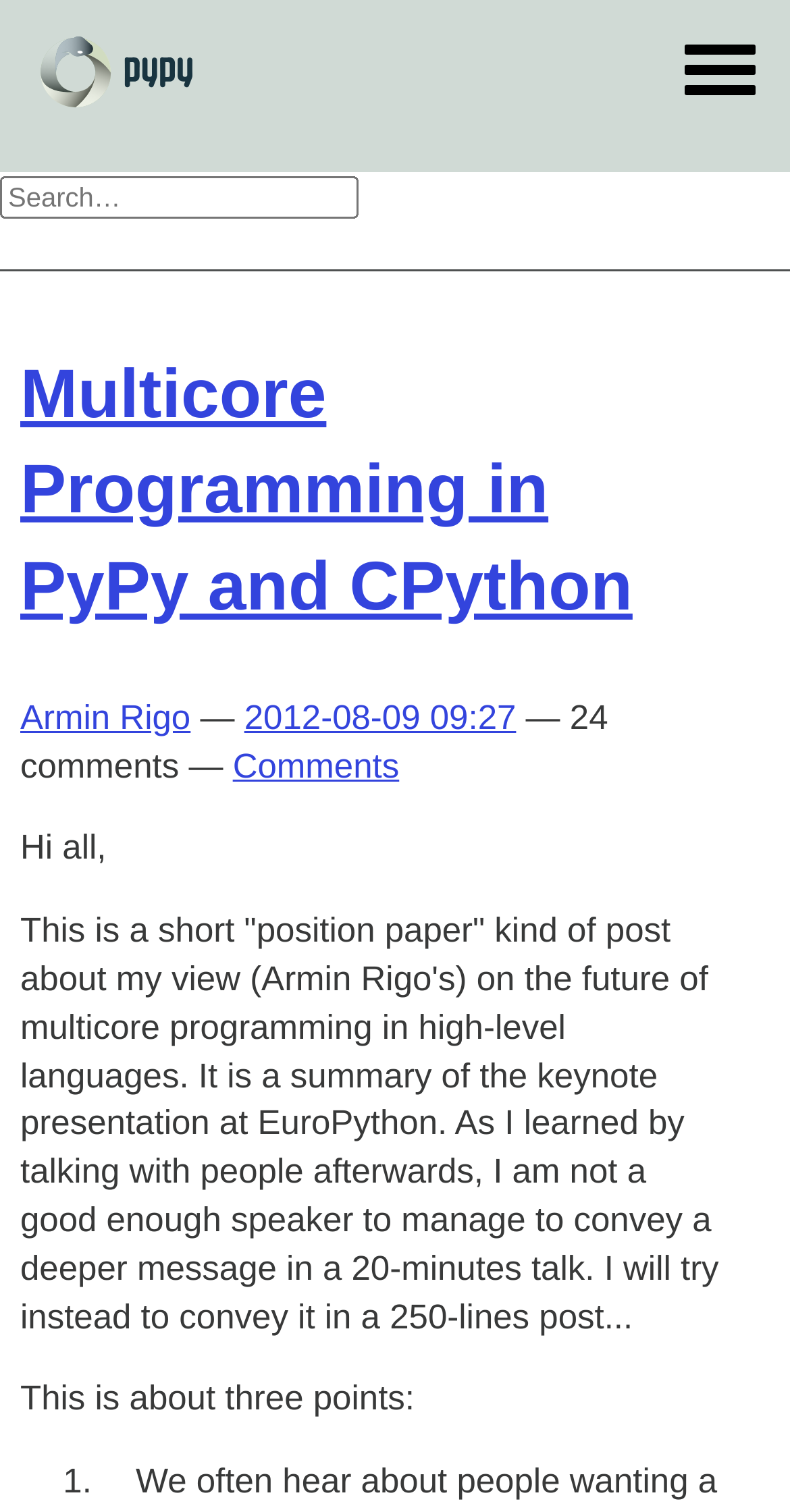Respond to the question below with a single word or phrase:
How many comments are there on this post?

24